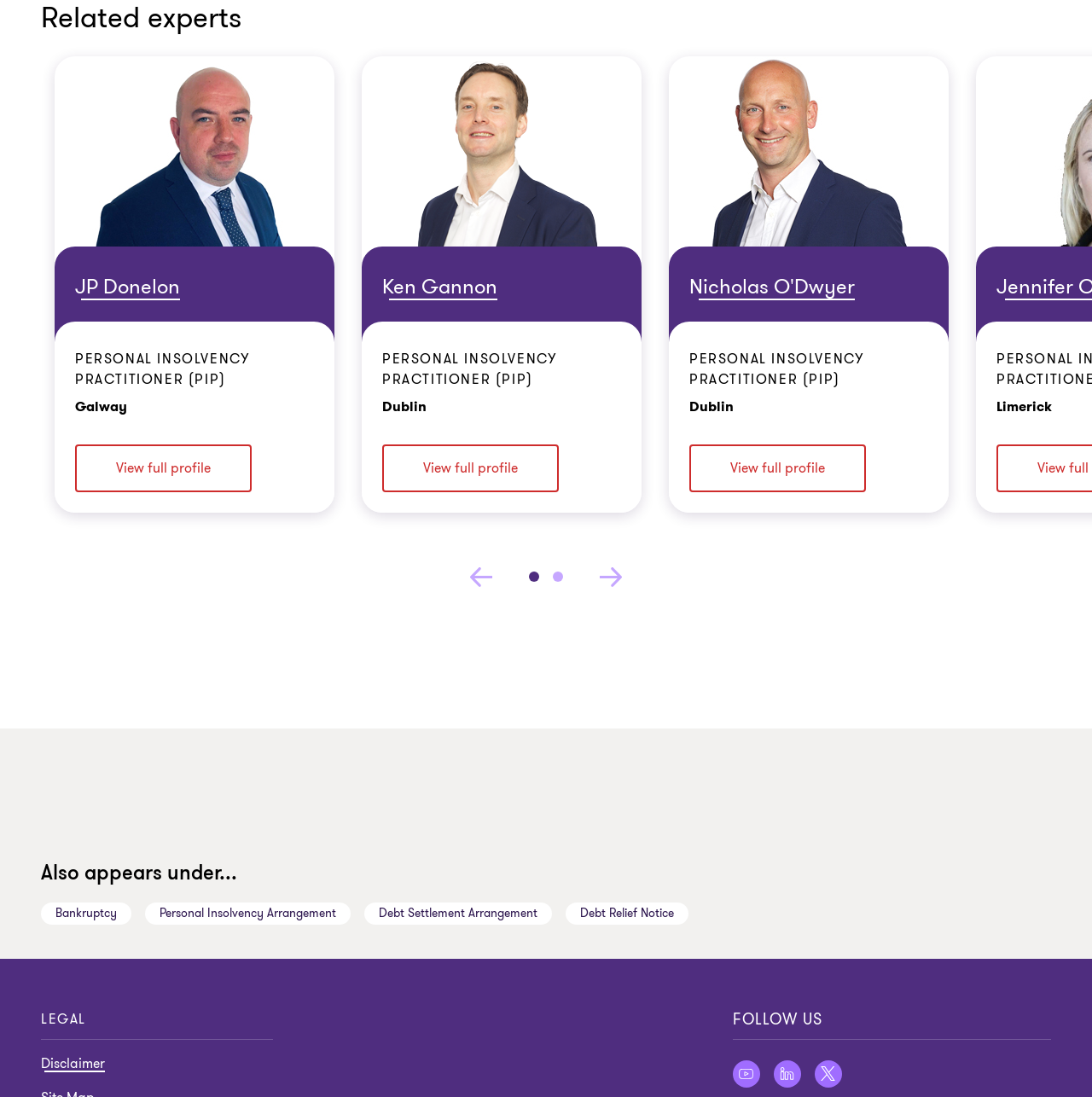Locate the bounding box coordinates for the element described below: "JP Donelon". The coordinates must be four float values between 0 and 1, formatted as [left, top, right, bottom].

[0.069, 0.25, 0.165, 0.278]